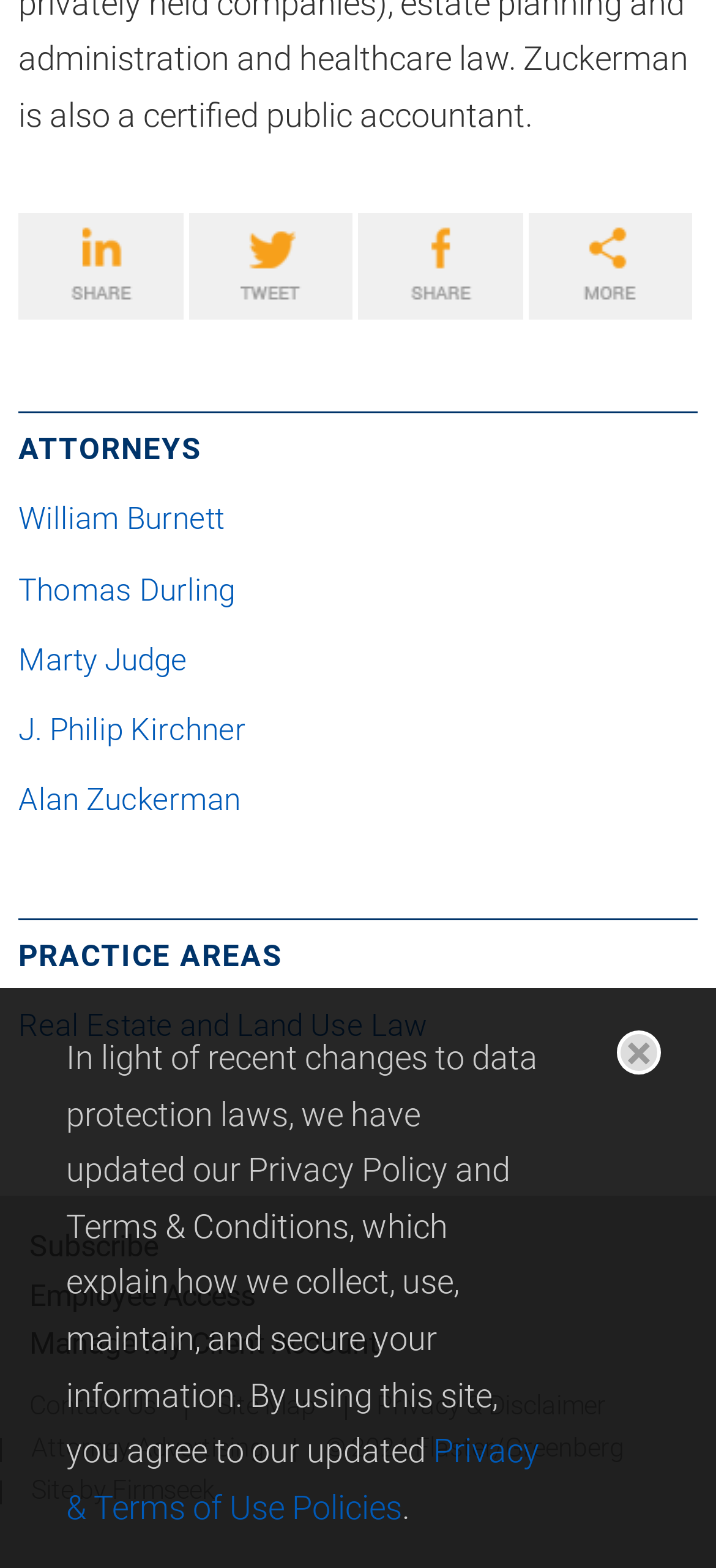Determine the bounding box coordinates of the region to click in order to accomplish the following instruction: "learn about cell salvage". Provide the coordinates as four float numbers between 0 and 1, specifically [left, top, right, bottom].

None